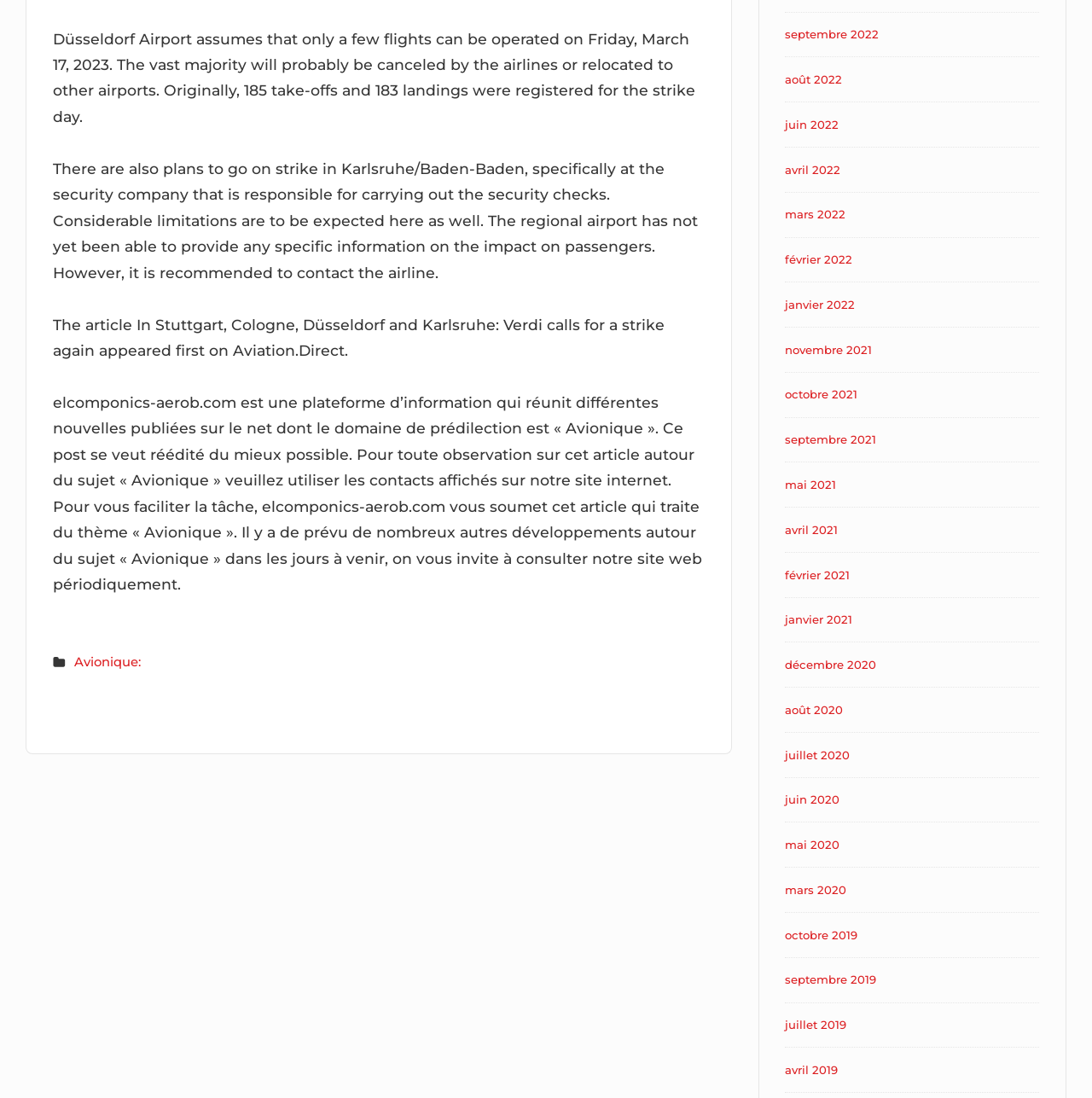Find the bounding box coordinates of the element's region that should be clicked in order to follow the given instruction: "Read about Avionique". The coordinates should consist of four float numbers between 0 and 1, i.e., [left, top, right, bottom].

[0.068, 0.596, 0.129, 0.61]